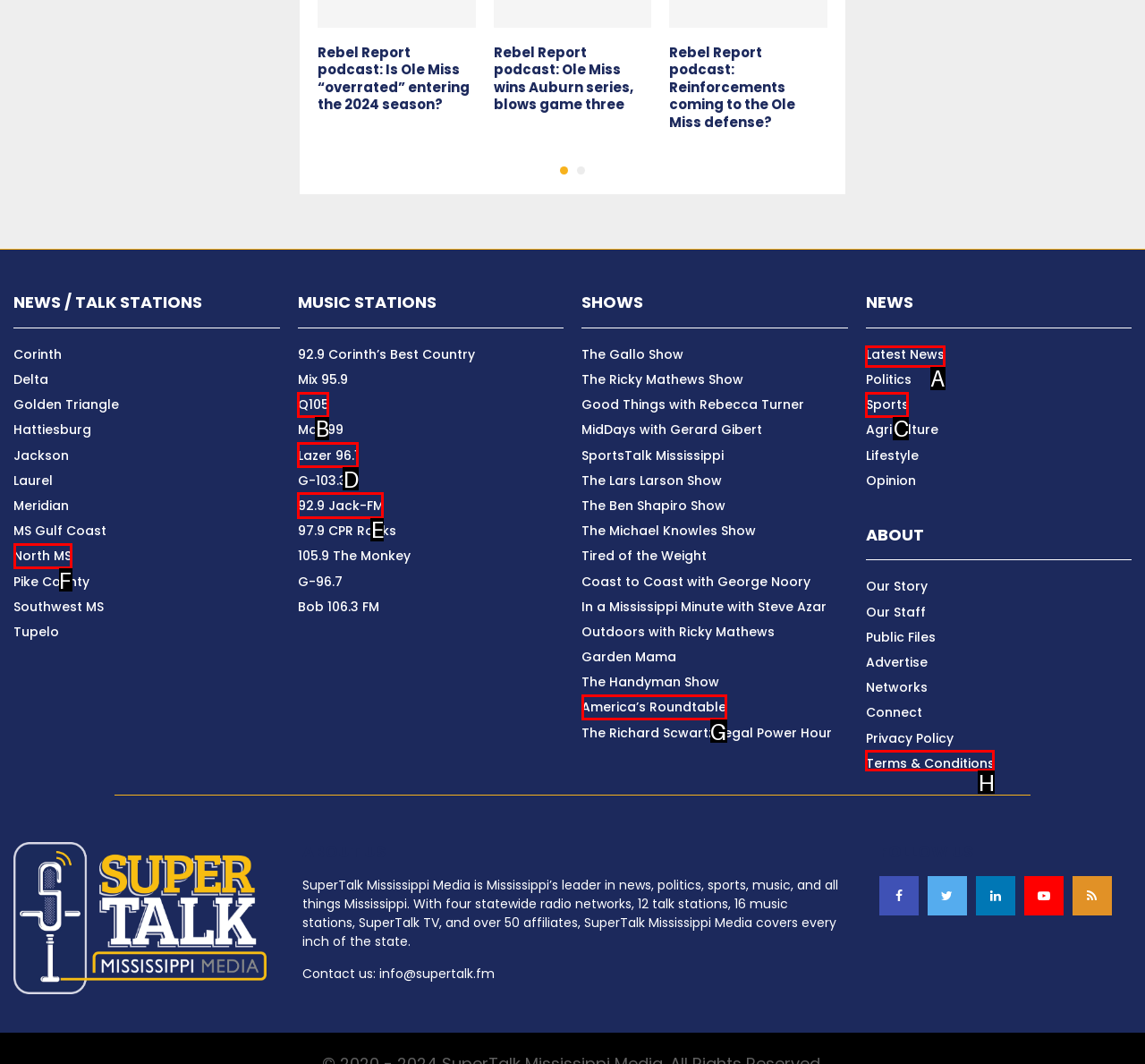Specify which element within the red bounding boxes should be clicked for this task: Read the 'Latest News' Respond with the letter of the correct option.

A